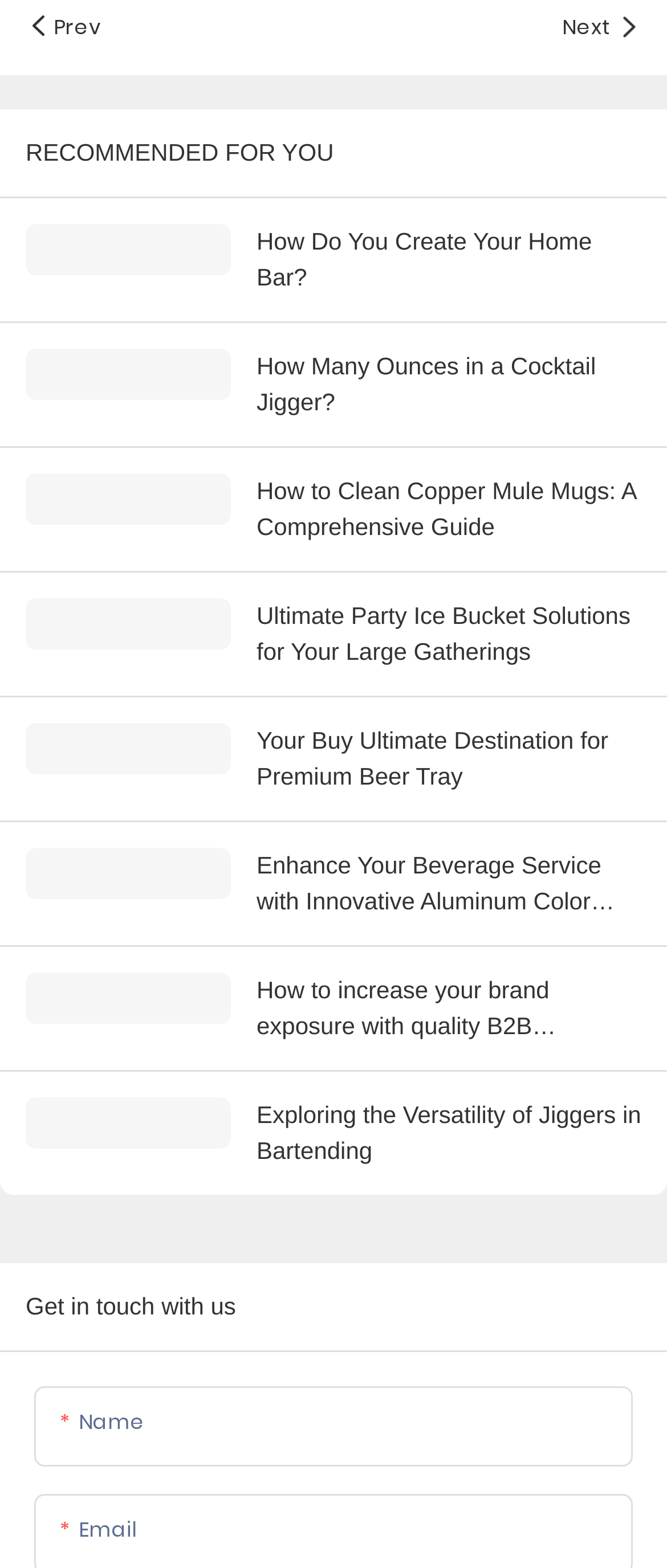Locate the bounding box coordinates of the element that needs to be clicked to carry out the instruction: "Click on 'Get in touch with us'". The coordinates should be given as four float numbers ranging from 0 to 1, i.e., [left, top, right, bottom].

[0.038, 0.824, 0.354, 0.841]